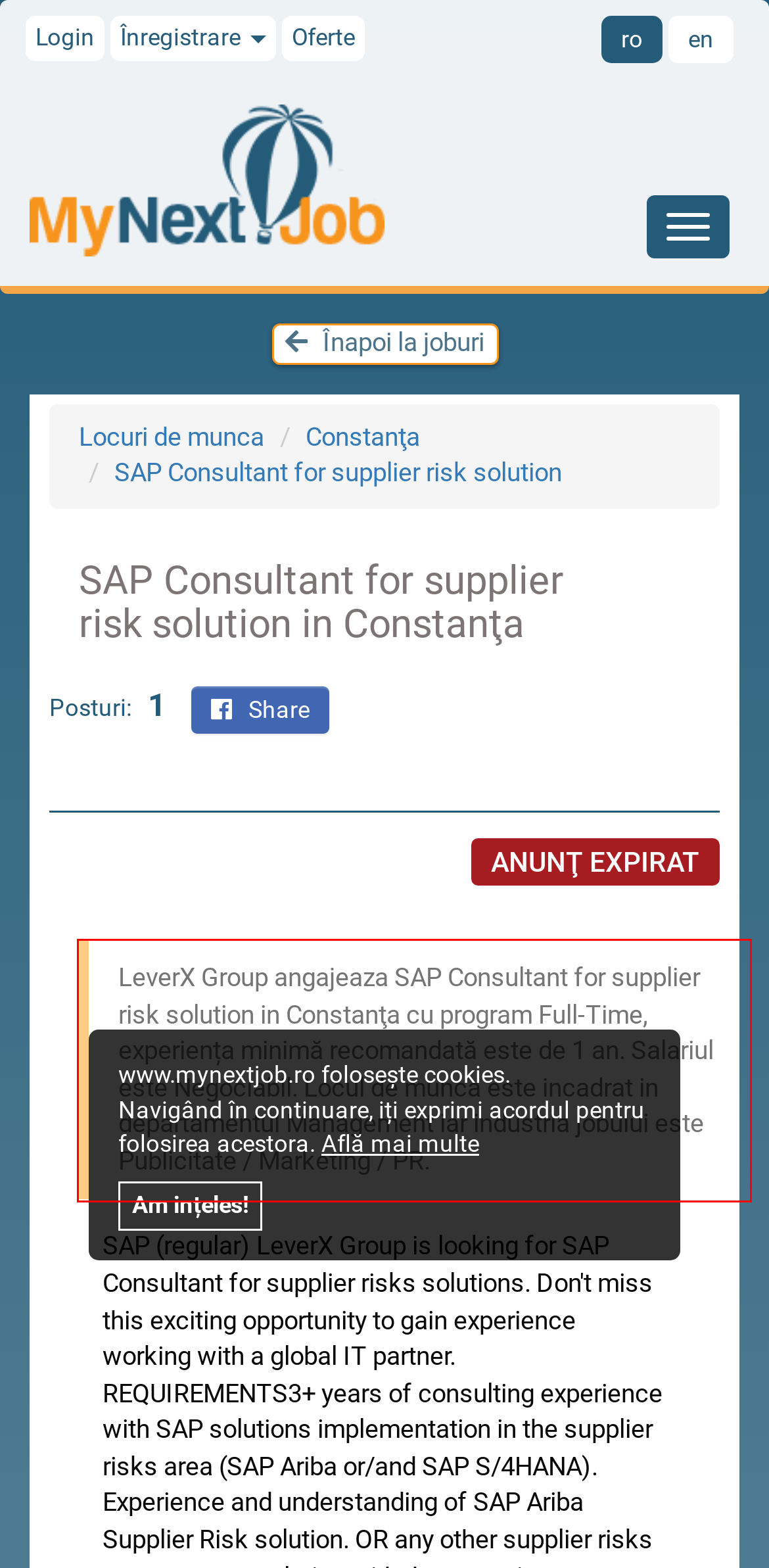From the provided screenshot, extract the text content that is enclosed within the red bounding box.

LeverX Group angajeaza SAP Consultant for supplier risk solution in Constanţa cu program Full-Time, experiența minimă recomandată este de 1 an. Salariul este Negociabil. Locul de munca este incadrat in departamentul Management iar industria jobului este Publicitate / Marketing / PR.